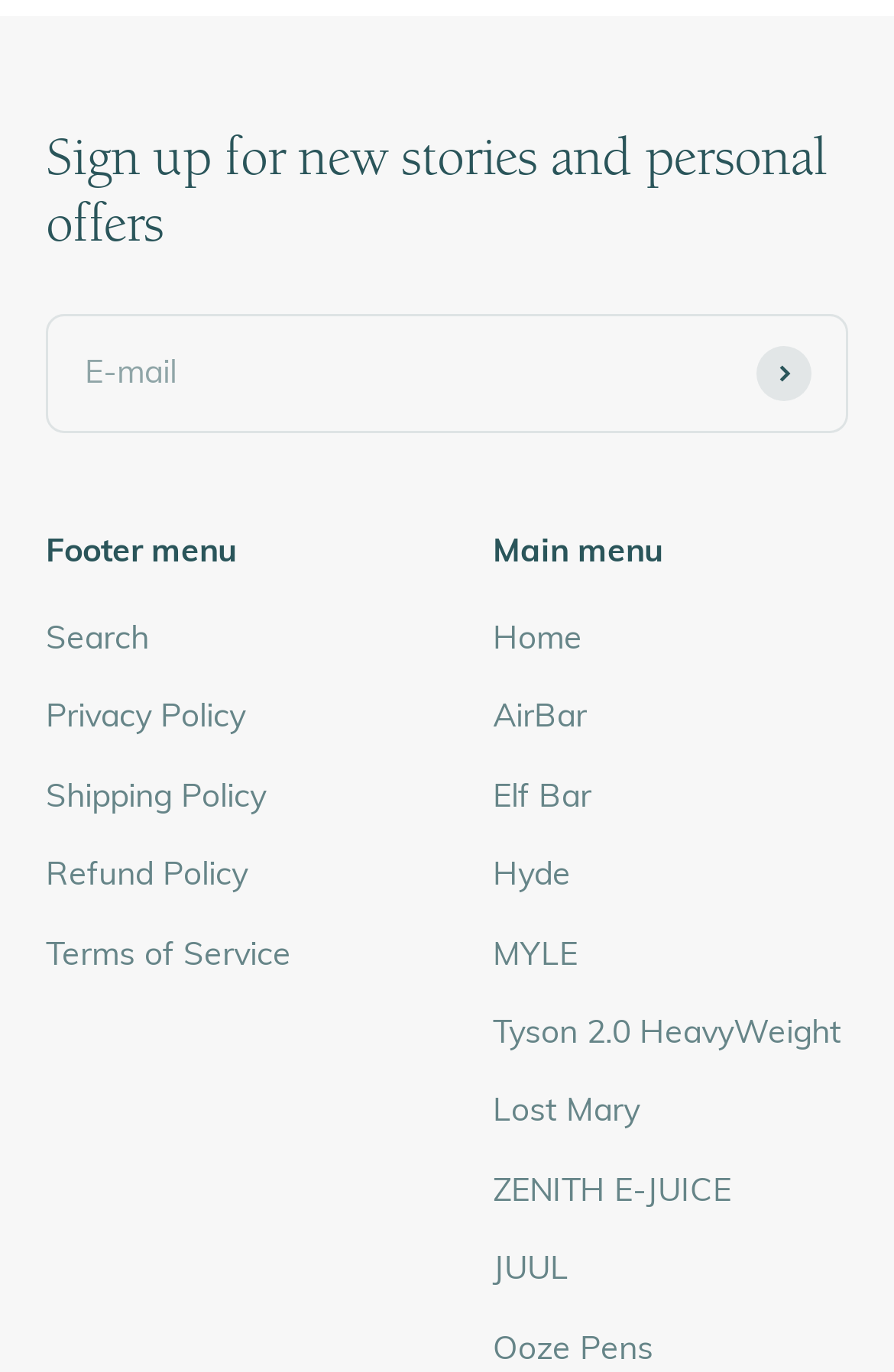What is the button below the textbox for? Refer to the image and provide a one-word or short phrase answer.

Subscribe